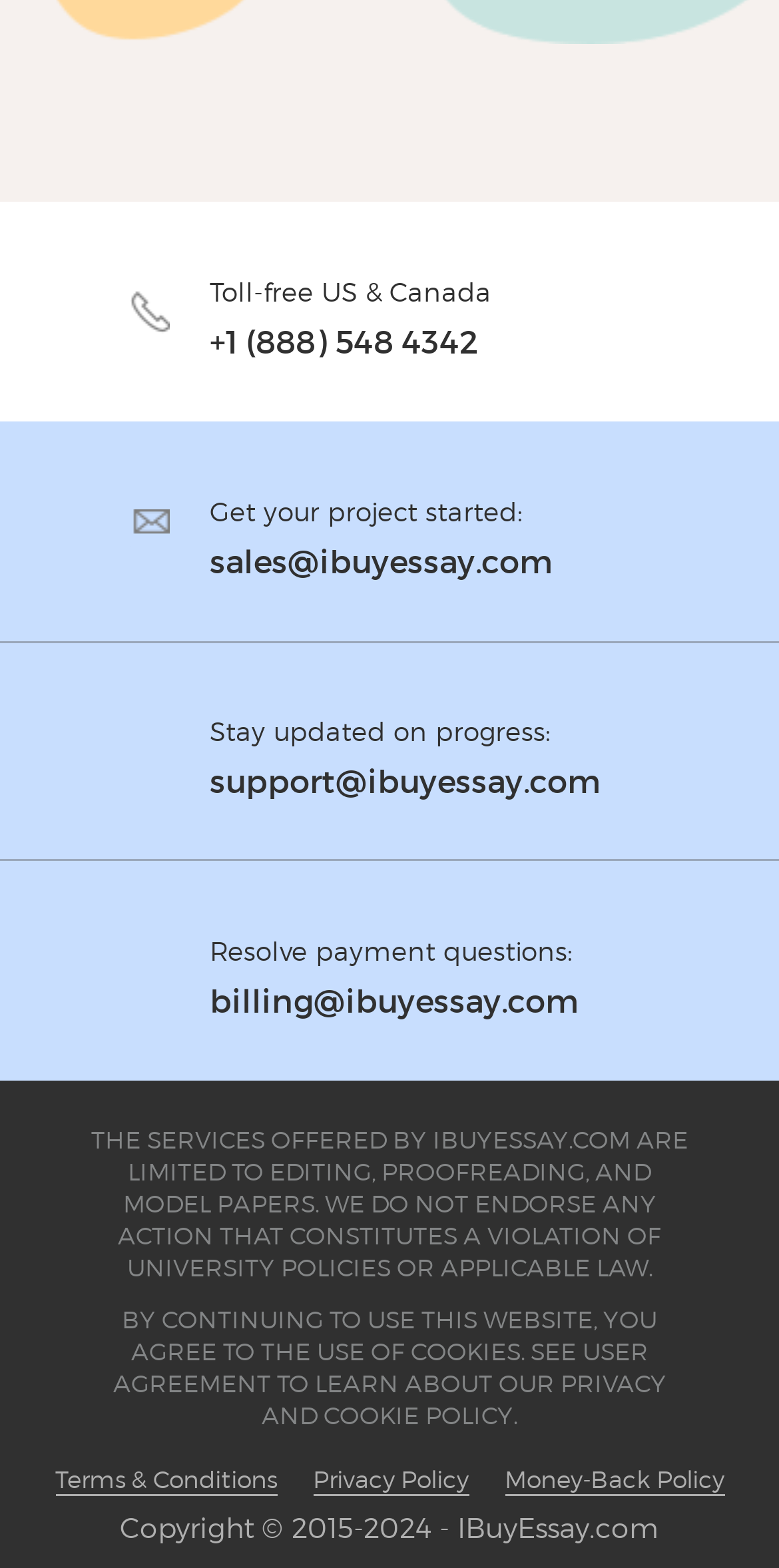Find the bounding box coordinates for the HTML element specified by: "+1 (888) 548 4342".

[0.269, 0.205, 0.613, 0.231]